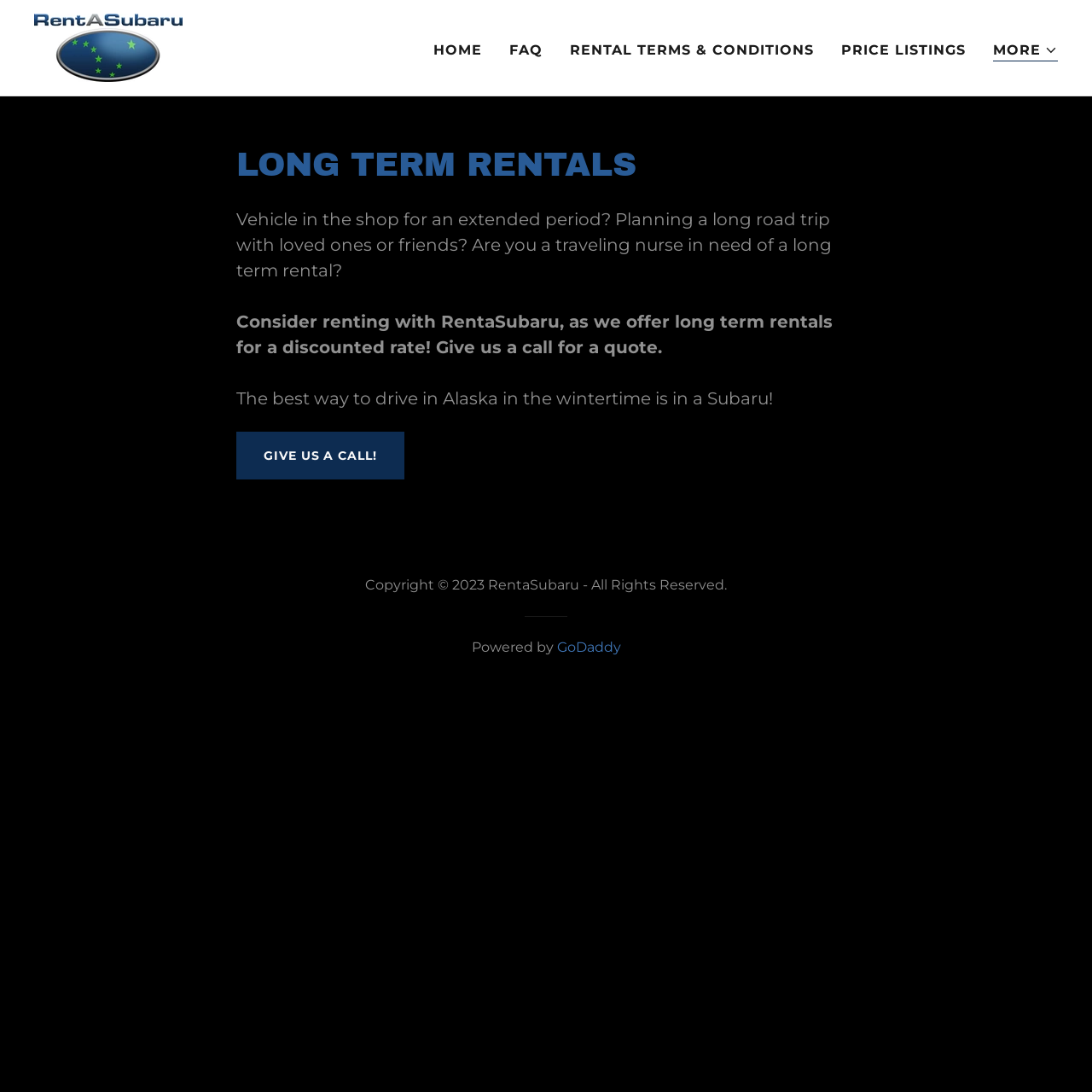Give a one-word or short-phrase answer to the following question: 
What is the website powered by?

GoDaddy